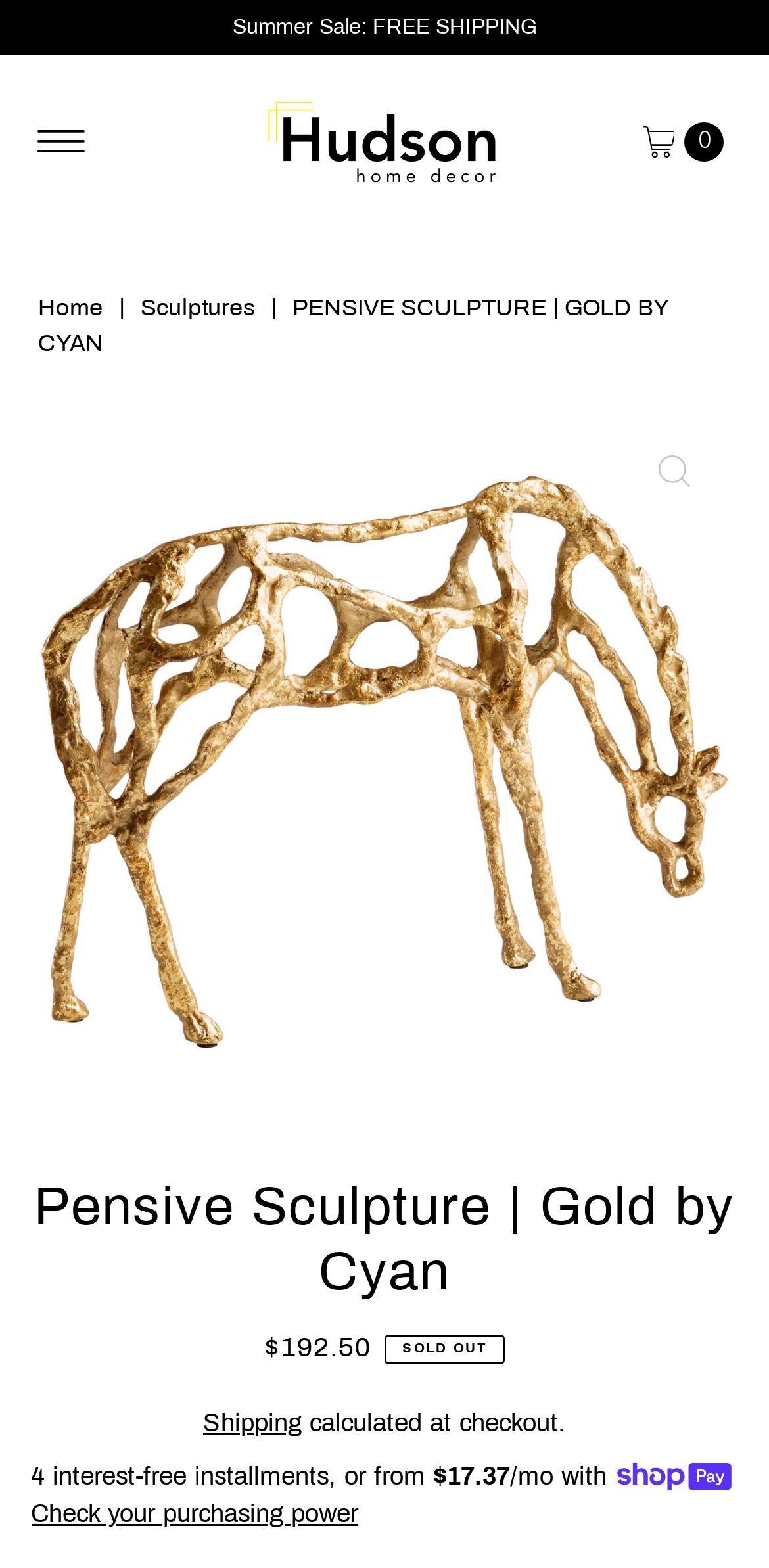Could you please study the image and provide a detailed answer to the question:
What is the alternative payment option?

I found the alternative payment option by looking at the static text element that says '4 interest-free installments, or from' and then finding the adjacent static text element that says '$17.37'. This indicates that the user can pay in 4 interest-free installments of $17.37 each.